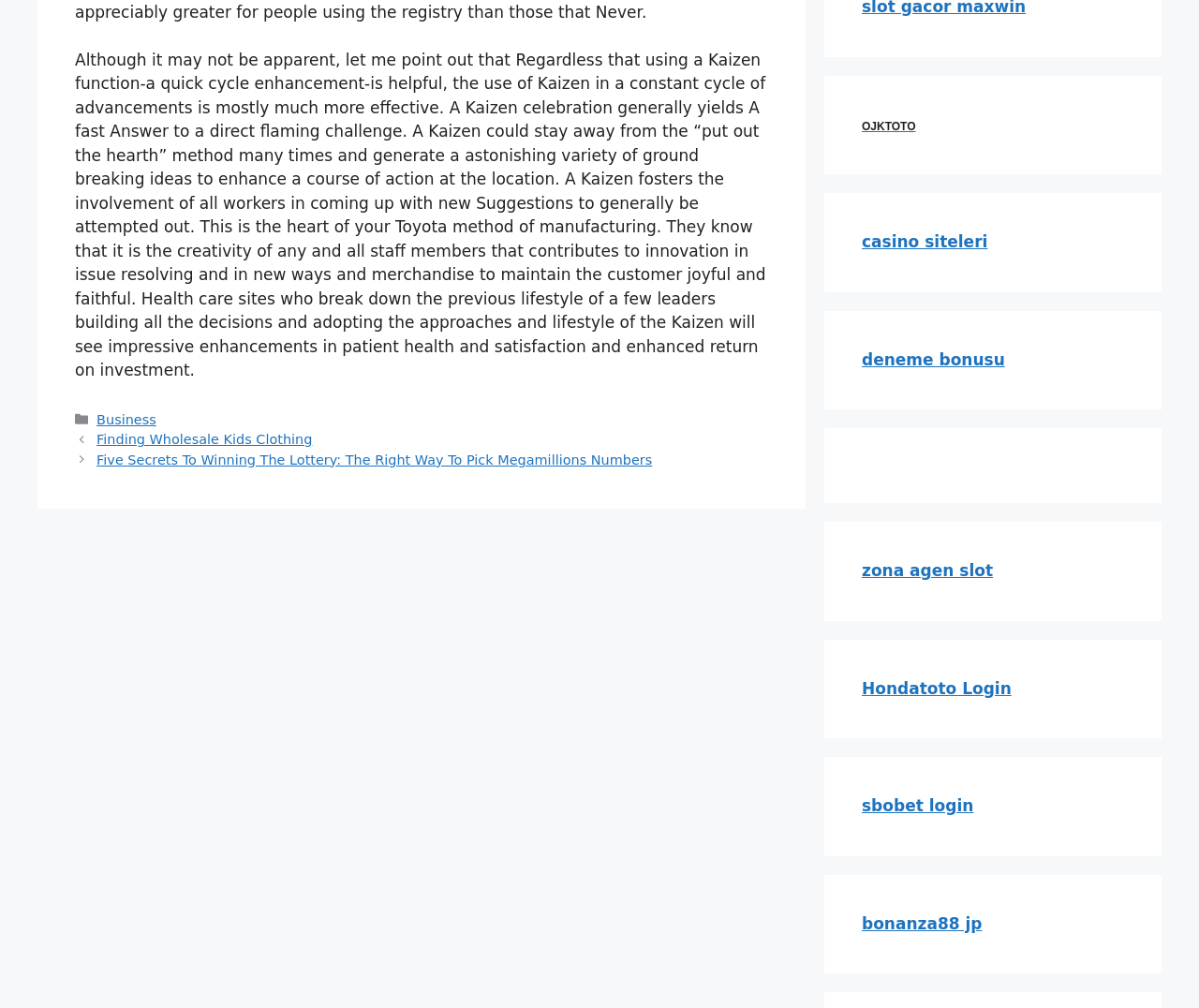What is the role of Kaizen in the Toyota method of manufacturing? Based on the screenshot, please respond with a single word or phrase.

Fosters employee involvement